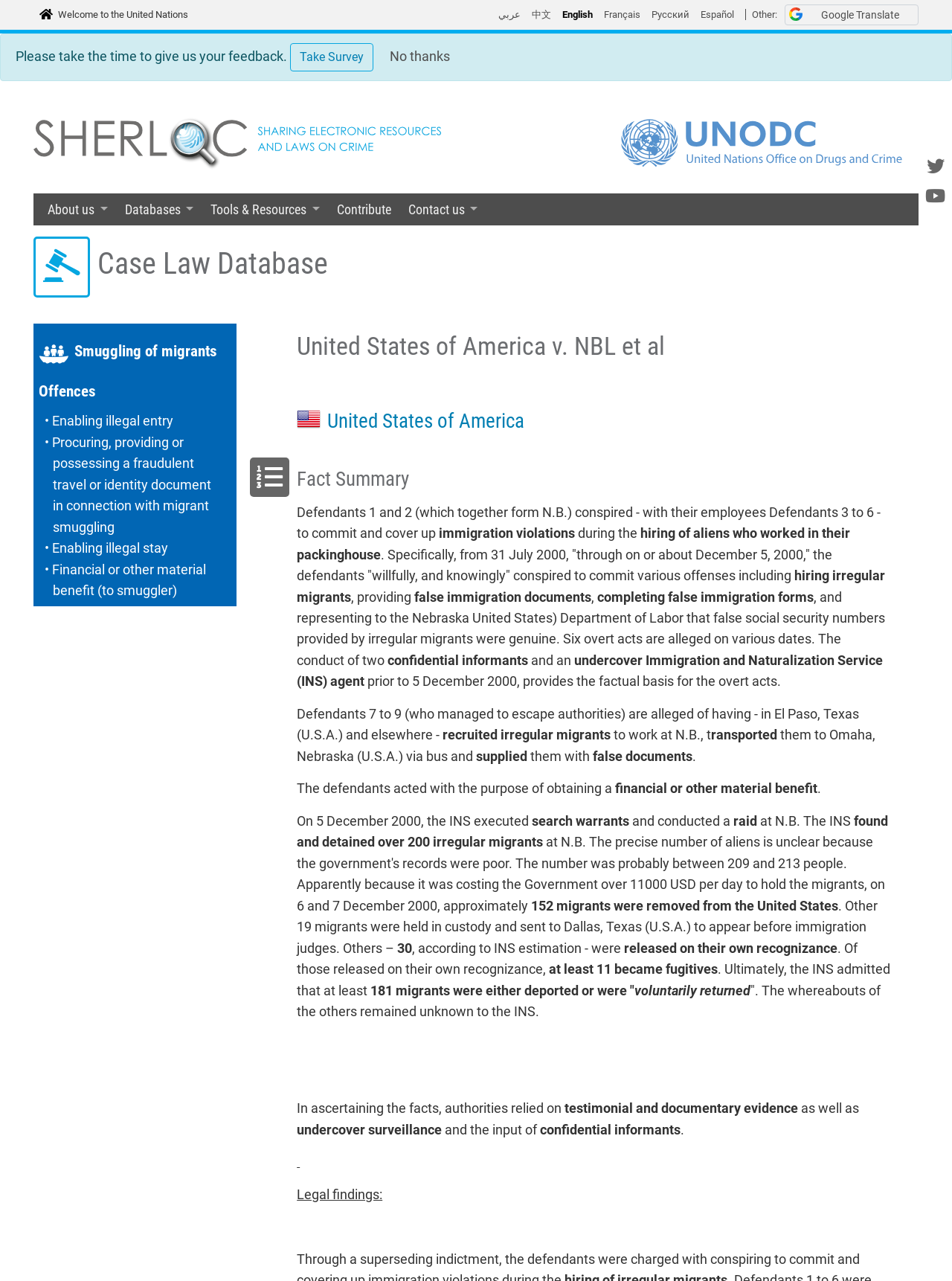Give a comprehensive overview of the webpage, including key elements.

The webpage is about a court case, "United States of America v. NBL et al", and it appears to be a database or repository of legal cases. At the top of the page, there is a survey invitation with a "Take Survey" and "No thanks" option. Below this, there are links to switch the language of the page, including Arabic, Chinese, English, French, Russian, and Spanish.

On the left side of the page, there is a menu with links to "About us", "Databases", "Tools & Resources", "Contribute", and "Contact us". Below this menu, there is a heading "Case Law Database" and a subheading "Smuggling of migrants".

The main content of the page is a detailed summary of the court case, including the charges, defendants, and facts of the case. The text is divided into sections with headings such as "Fact Summary" and "Offences". There are also several images on the page, including a logo and a flag.

The layout of the page is organized, with clear headings and concise text. The language is formal and legalistic, suggesting that the page is intended for legal professionals or researchers. Overall, the page appears to be a comprehensive resource for information on this specific court case.